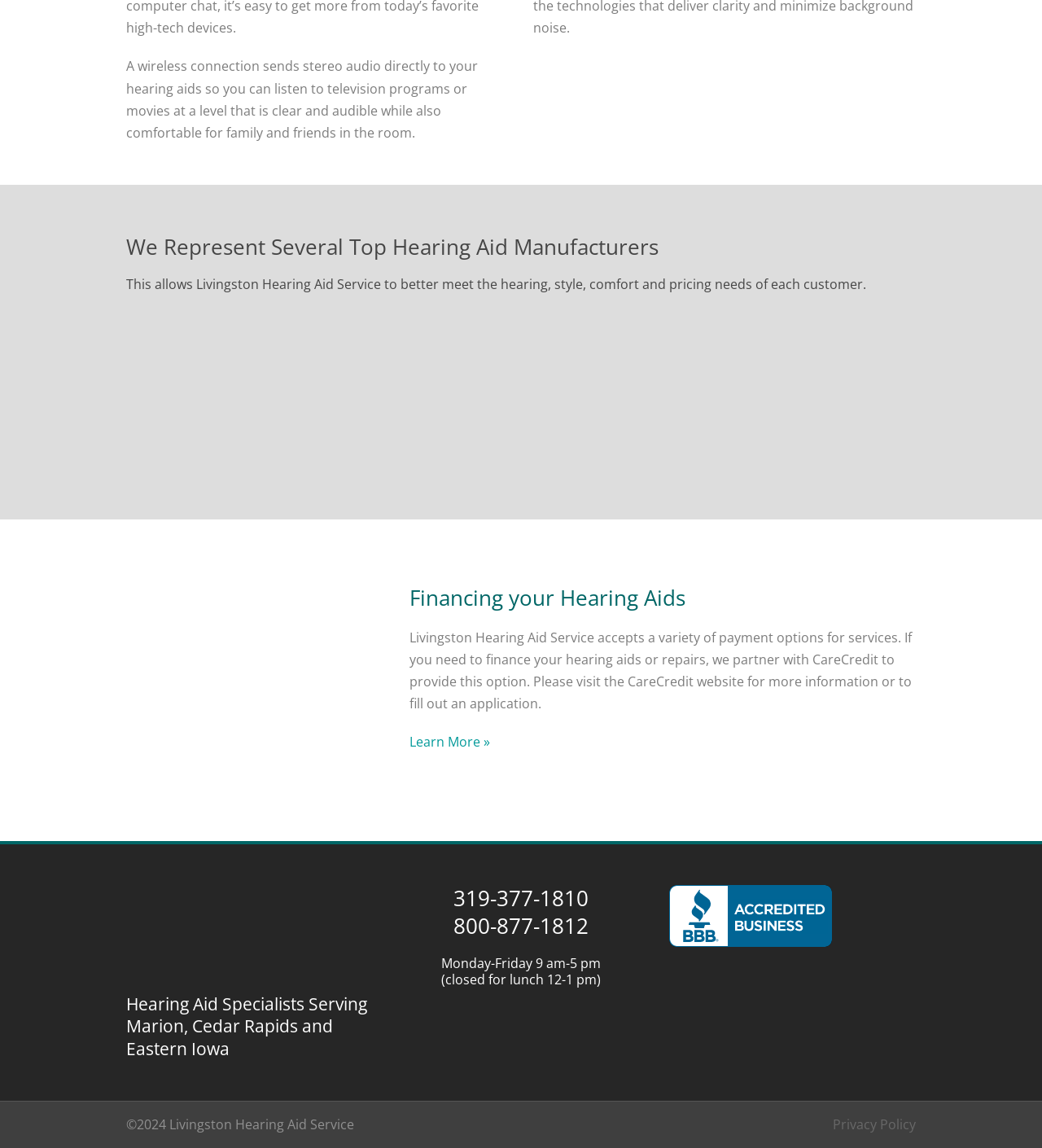What financing option is available for hearing aids? Examine the screenshot and reply using just one word or a brief phrase.

CareCredit